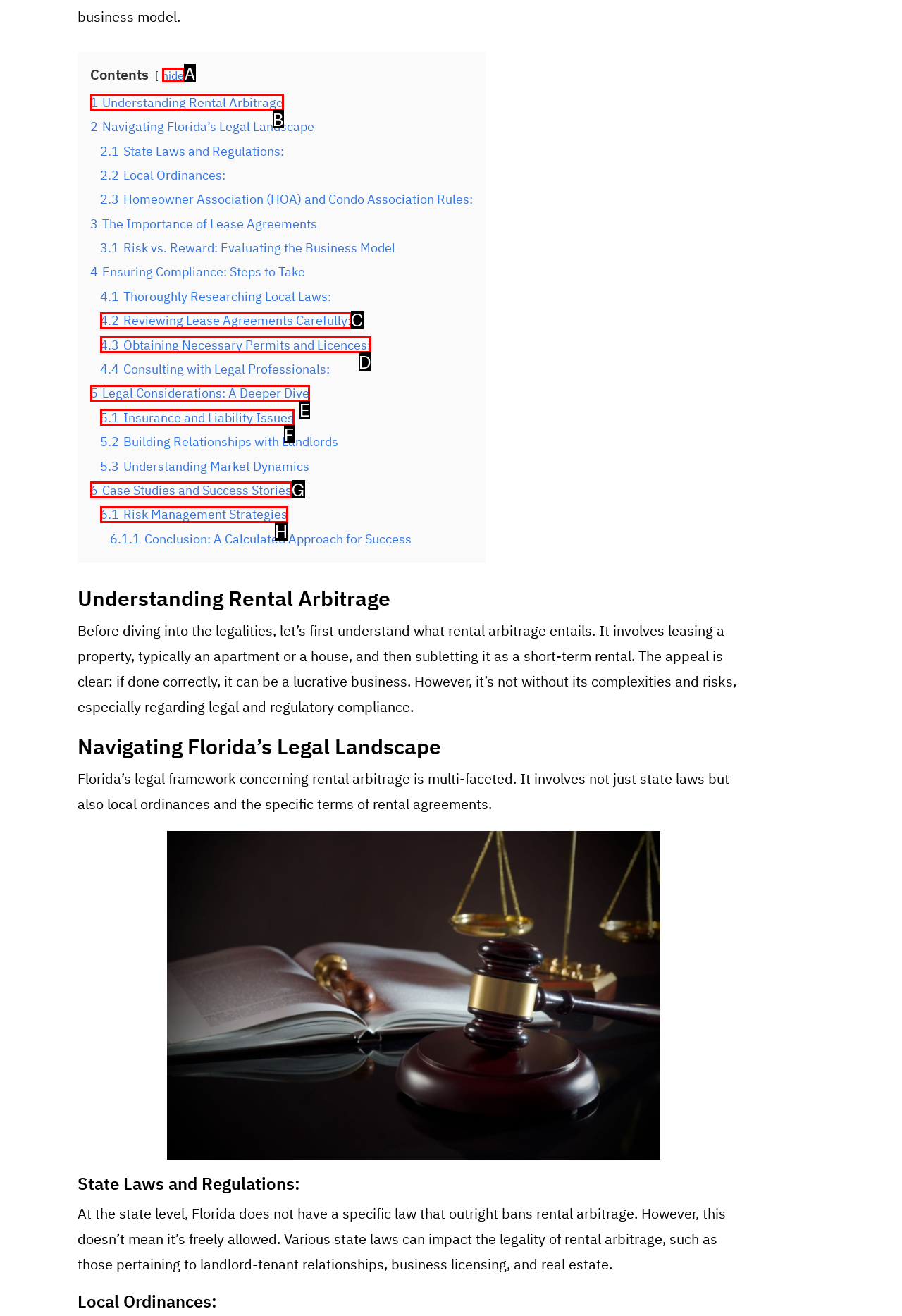Determine which option fits the following description: 1 Understanding Rental Arbitrage
Answer with the corresponding option's letter directly.

B